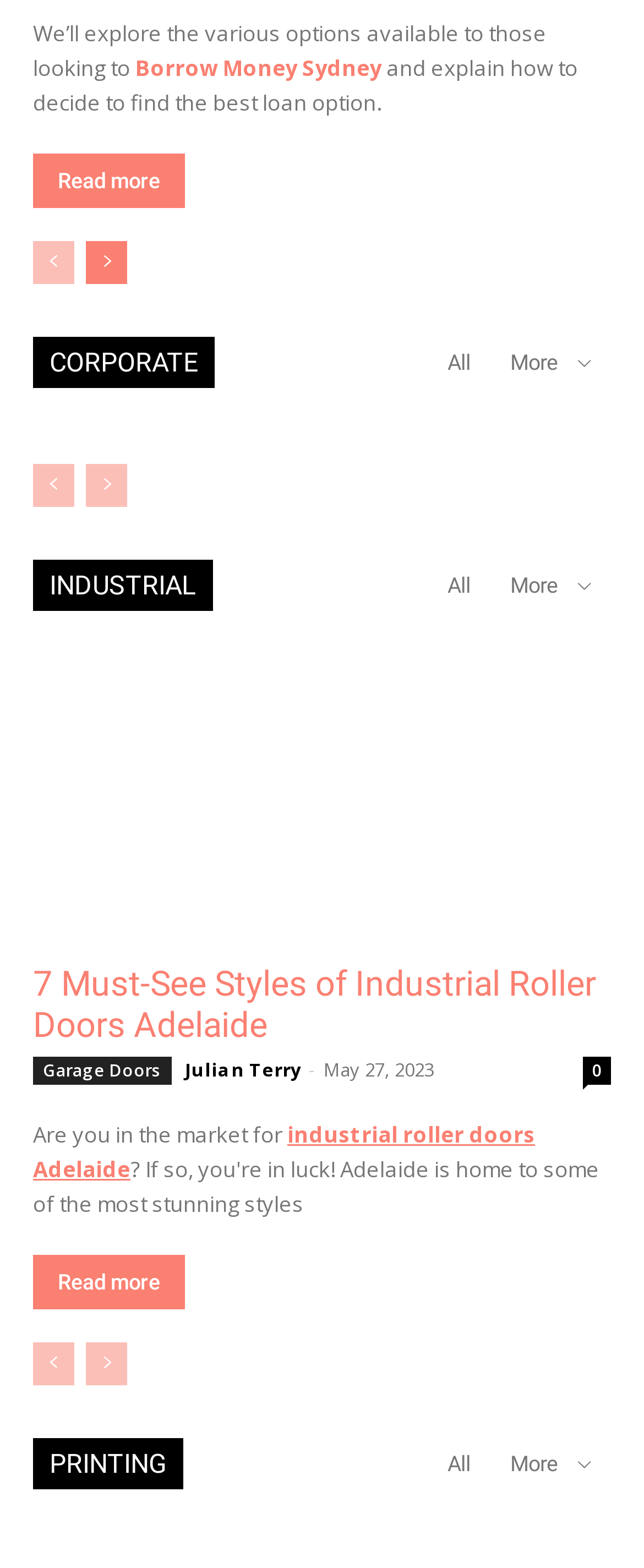What is the topic of the first article?
Please provide a full and detailed response to the question.

I looked for the first article on the page and found the link '7 Must-See Styles of Industrial Roller Doors Adelaide'. This suggests that the topic of the first article is related to industrial roller doors.